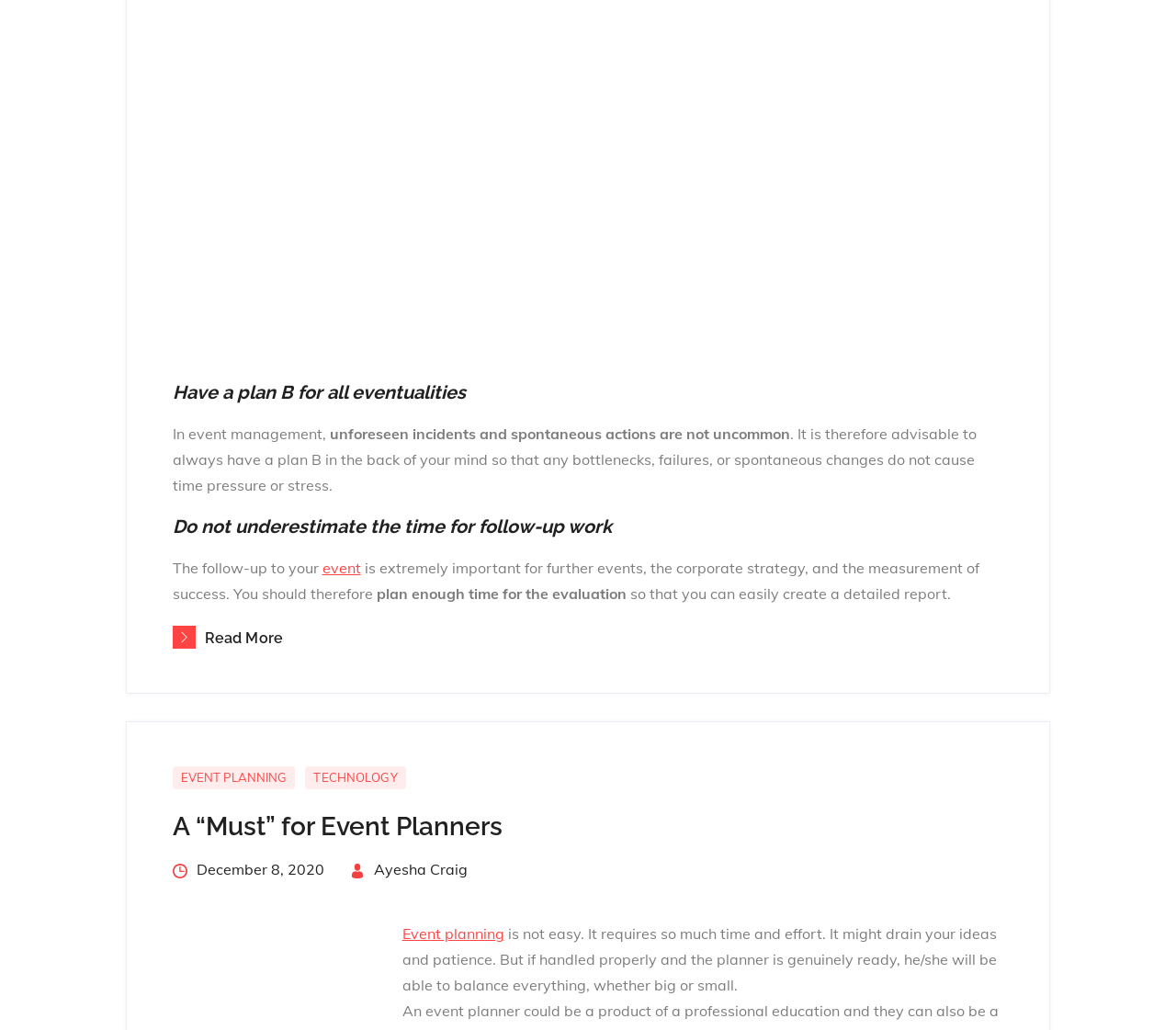Please reply to the following question with a single word or a short phrase:
What is the link text below the 'Do not underestimate the time for follow-up work' heading?

event